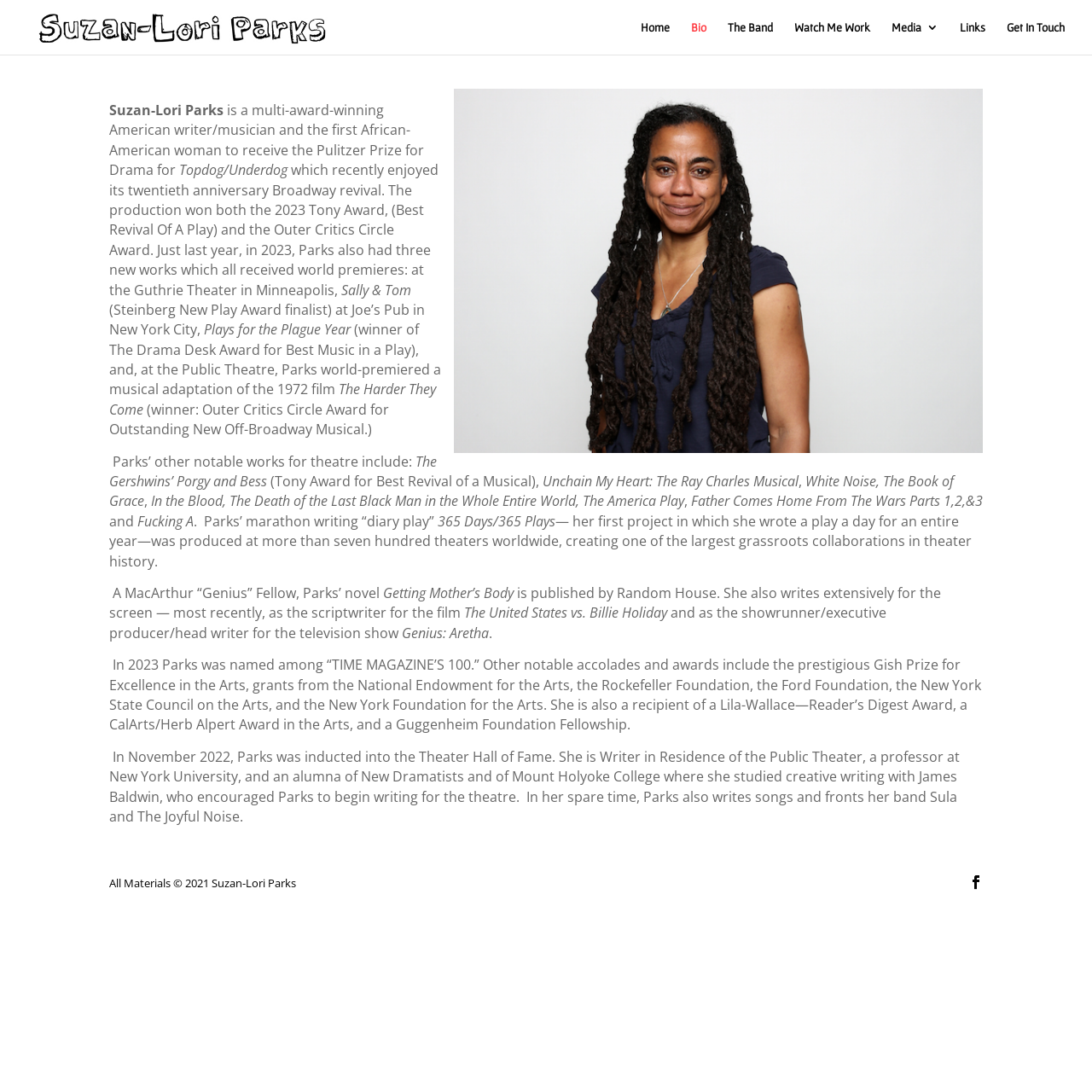Examine the screenshot and answer the question in as much detail as possible: What is the name of Suzan-Lori Parks' band?

According to the webpage, in her spare time, Suzan-Lori Parks also writes songs and fronts her band Sula and The Joyful Noise, which reveals the name of her band.